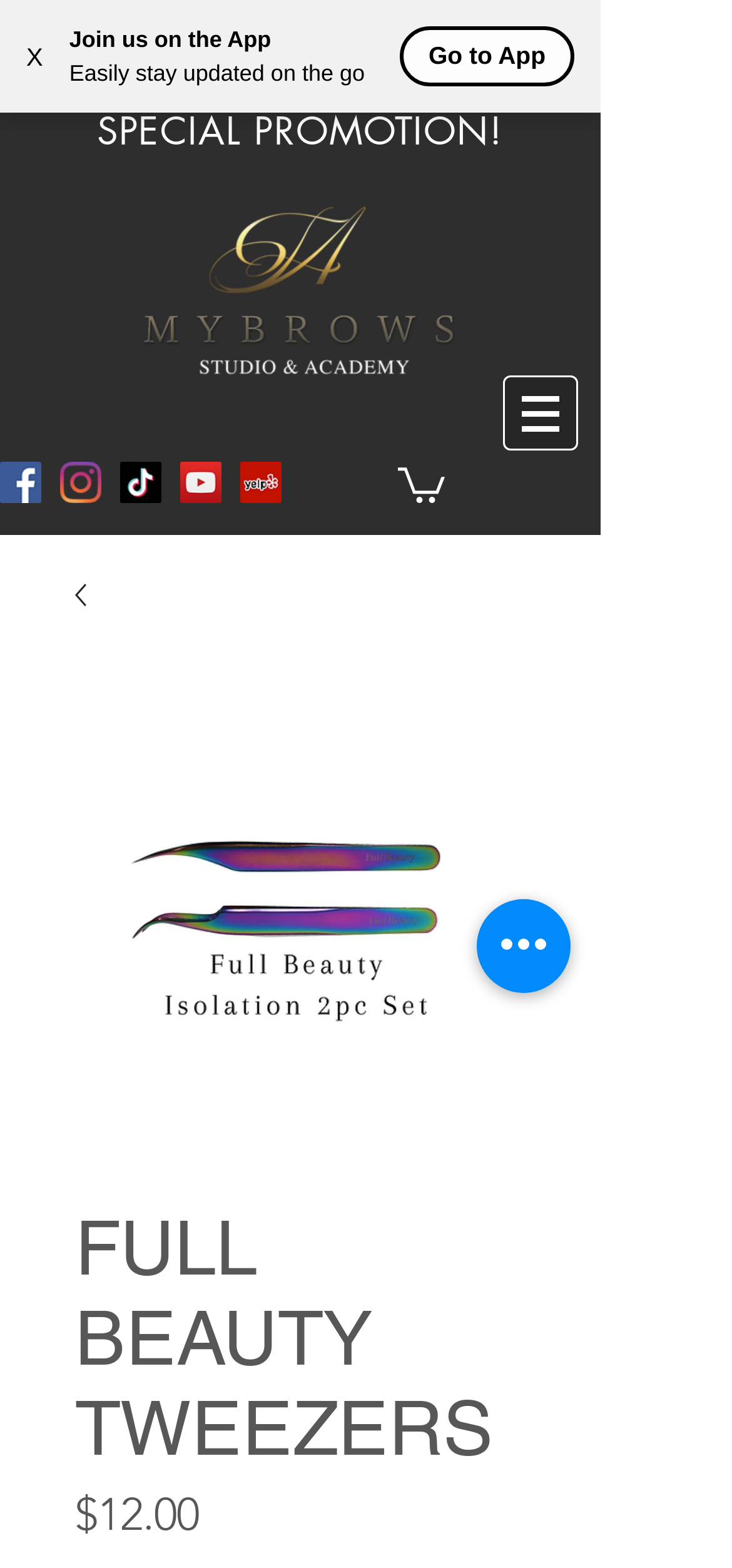Determine the bounding box coordinates of the element's region needed to click to follow the instruction: "Go to the App". Provide these coordinates as four float numbers between 0 and 1, formatted as [left, top, right, bottom].

[0.585, 0.026, 0.745, 0.044]